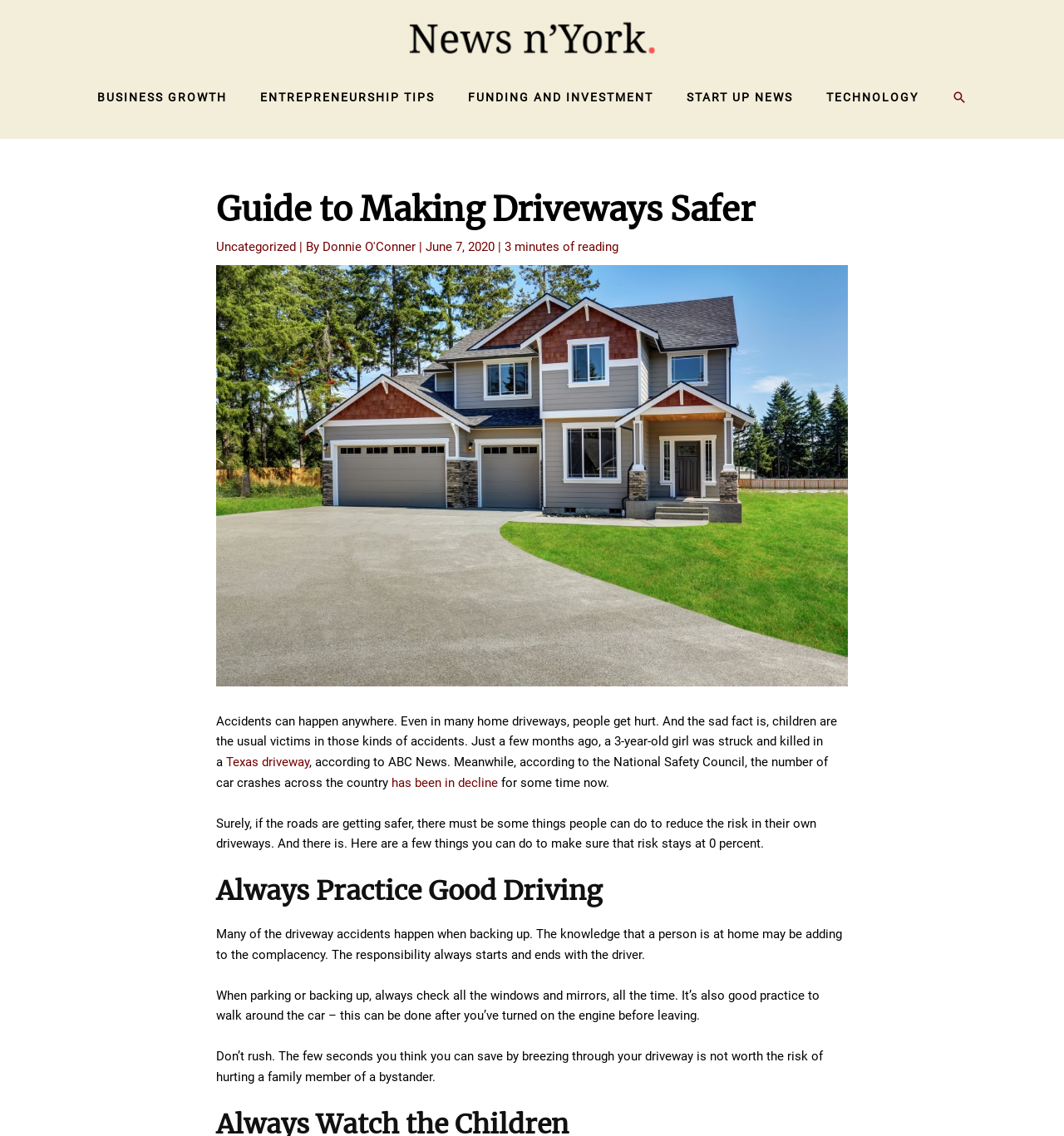What is the main topic of the article?
Please use the image to provide a one-word or short phrase answer.

Driveway accidents